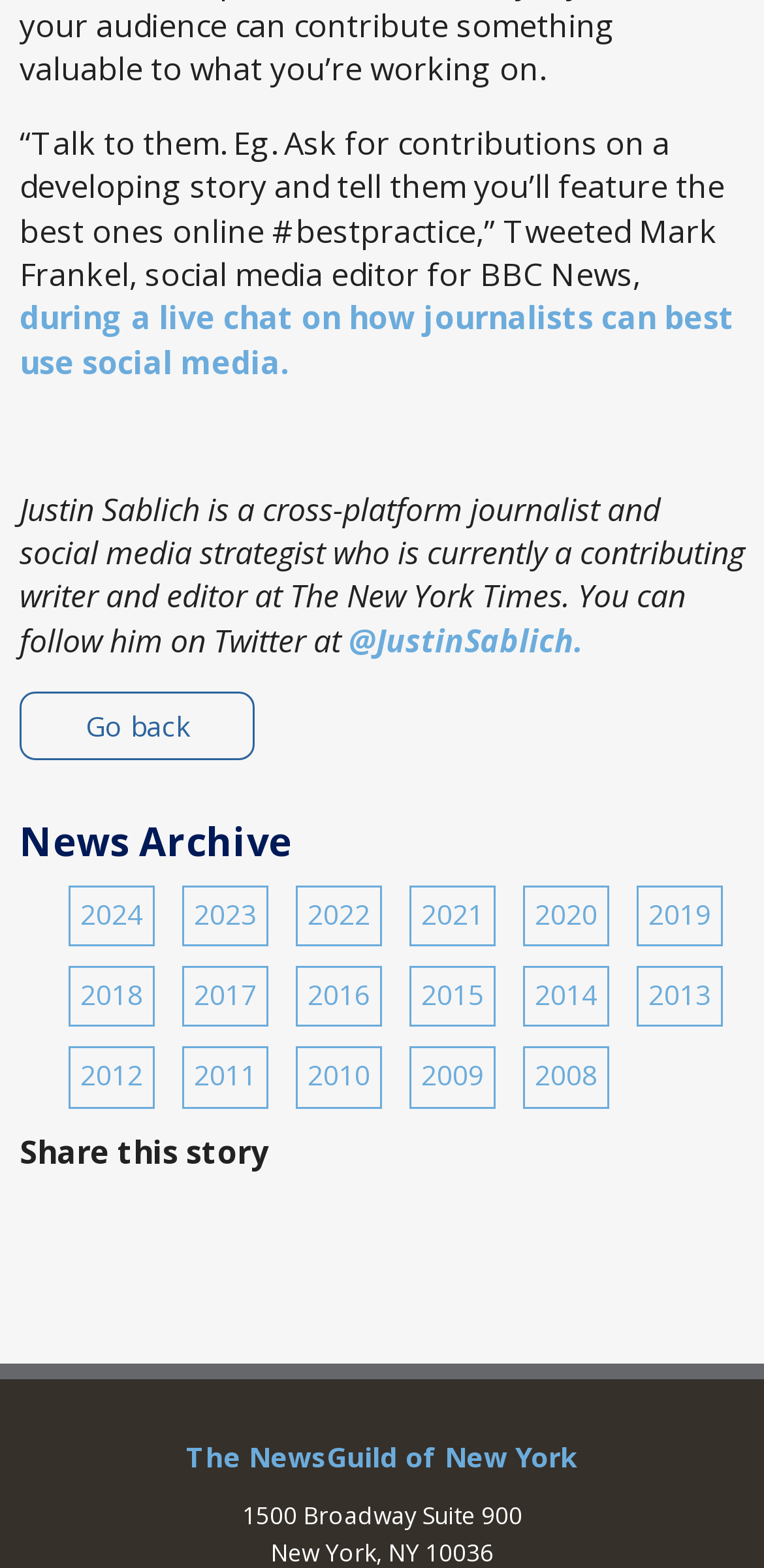What is the purpose of the 'Go back' link?
Please answer the question as detailed as possible based on the image.

The 'Go back' link is likely used to navigate back to a previous page or section, allowing users to easily move through the website's content.